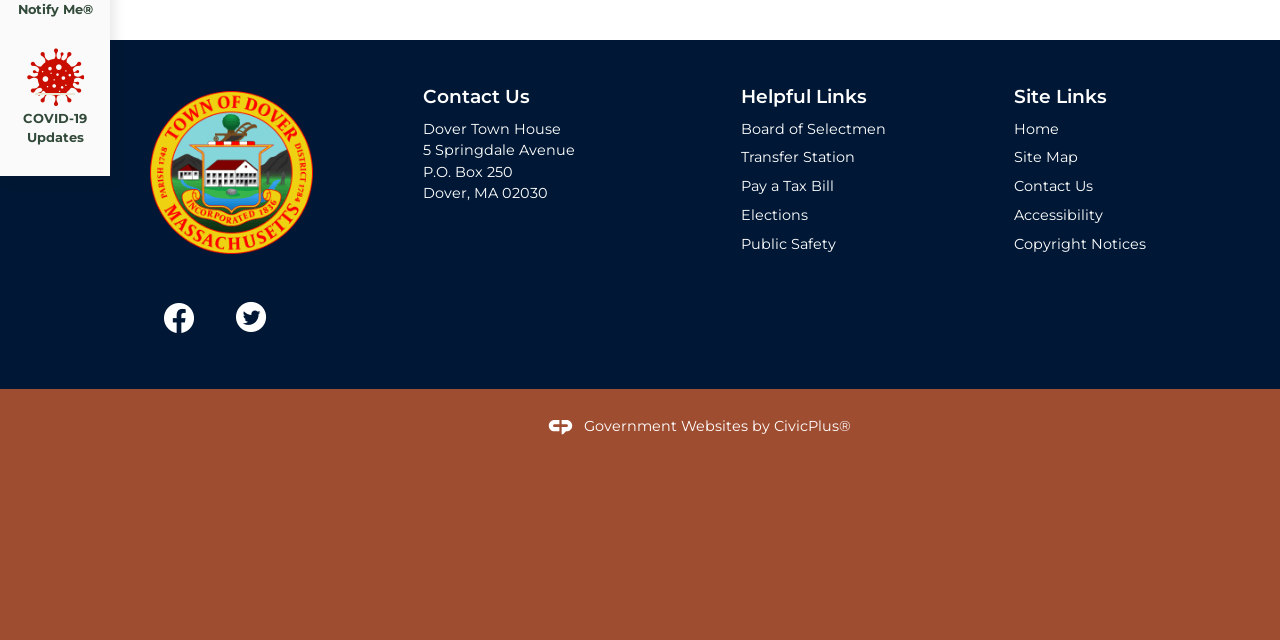Please find the bounding box for the following UI element description. Provide the coordinates in (top-left x, top-left y, bottom-right x, bottom-right y) format, with values between 0 and 1: Contact Us

[0.792, 0.277, 0.854, 0.305]